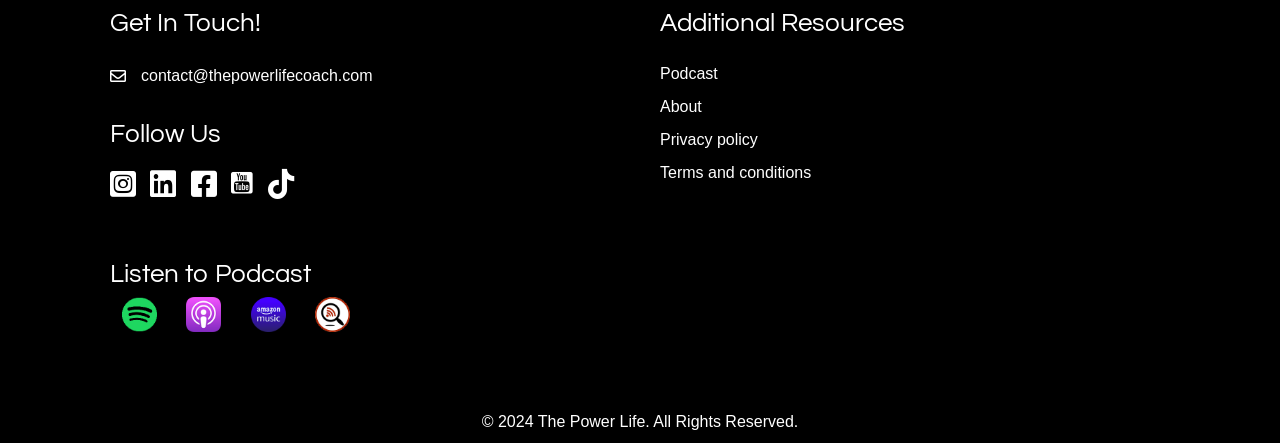Answer the following query concisely with a single word or phrase:
What is the email address to get in touch?

contact@thepowerlifecoach.com